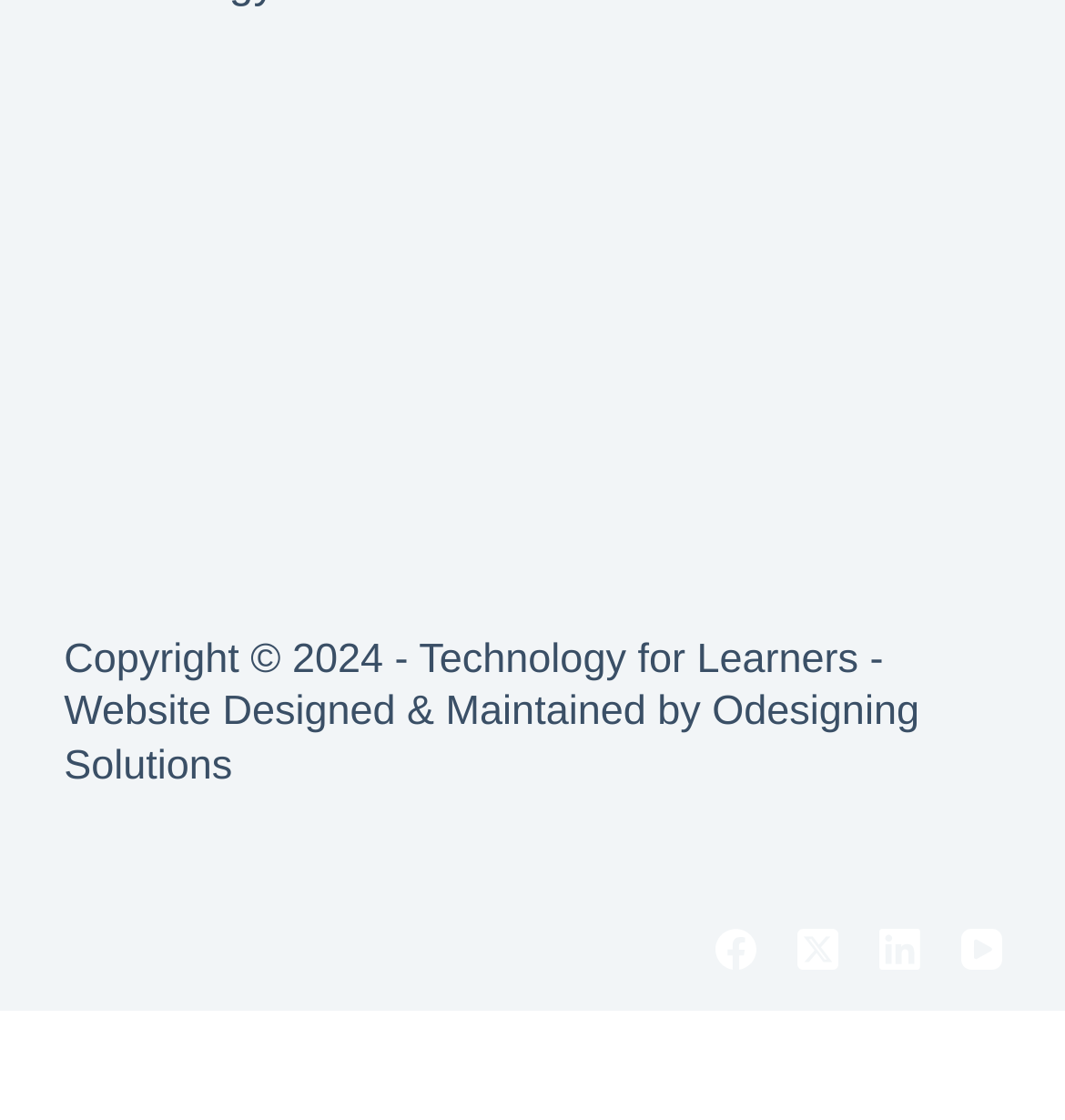Provide a brief response to the question using a single word or phrase: 
What is the name of the company that designed the website?

Odesigning Solutions